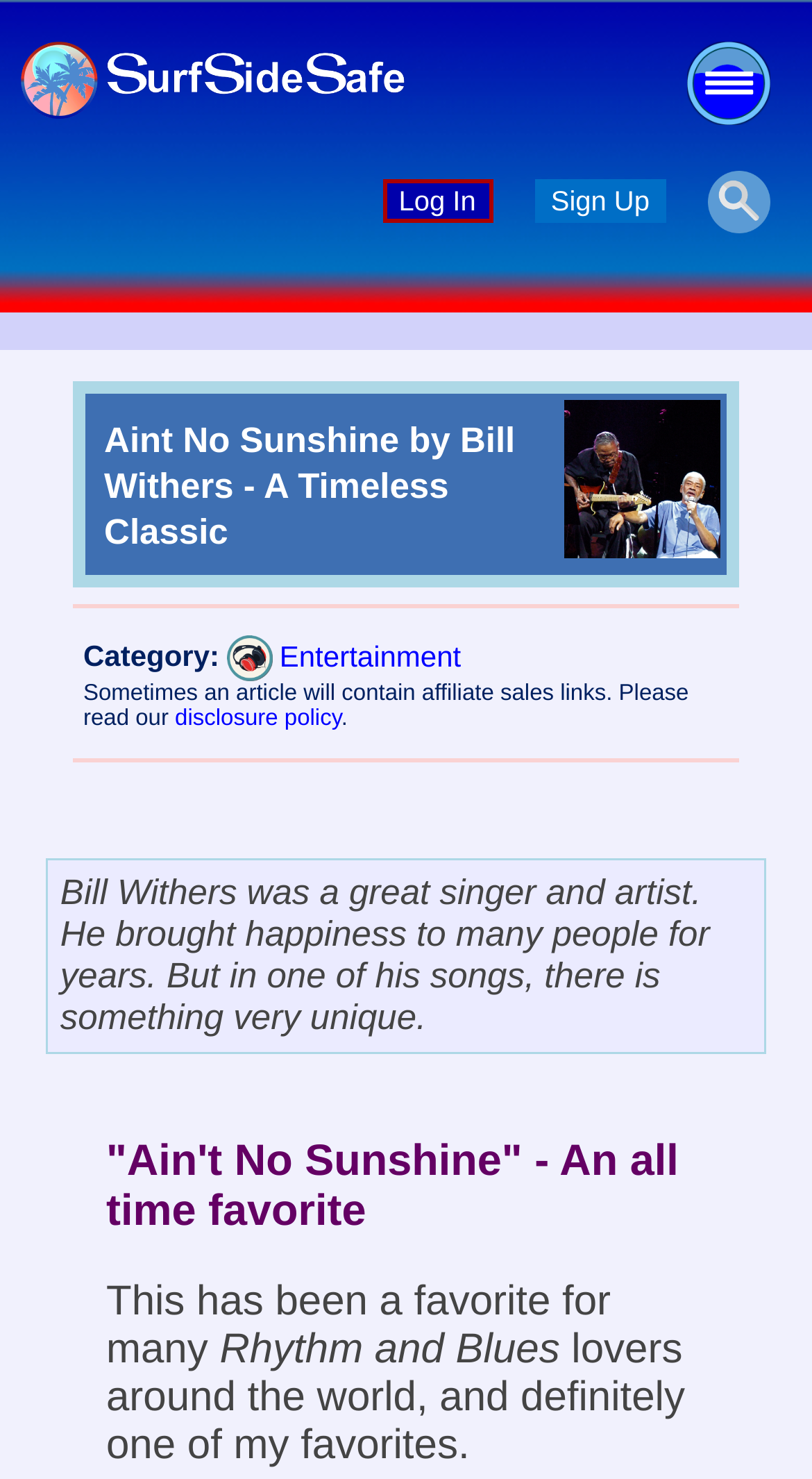Describe all visible elements and their arrangement on the webpage.

The webpage is about the song "Ain't No Sunshine" by Bill Withers, a timeless classic. At the top, there are social media links and a search bar on the right side. Below the social media links, there are login and sign-up buttons. 

The main content of the webpage is divided into sections. The first section has a heading "Aint No Sunshine by Bill Withers - A Timeless Classic" and an image related to the song. 

Below this section, there is a horizontal separator line. The next section has a category label "Category:" followed by a link to the category "Entertainment". 

Another horizontal separator line separates the next section, which contains a paragraph of text about affiliate sales links and a disclosure policy link. 

The main article starts below this section, with a heading "Bill Withers was a great singer and artist..." and a long paragraph of text about Bill Withers and his song "Ain't No Sunshine". 

Further down, there is a heading '"Ain't No Sunshine" - An all time favorite', followed by a few paragraphs of text about the song being a favorite among Rhythm and Blues lovers around the world.